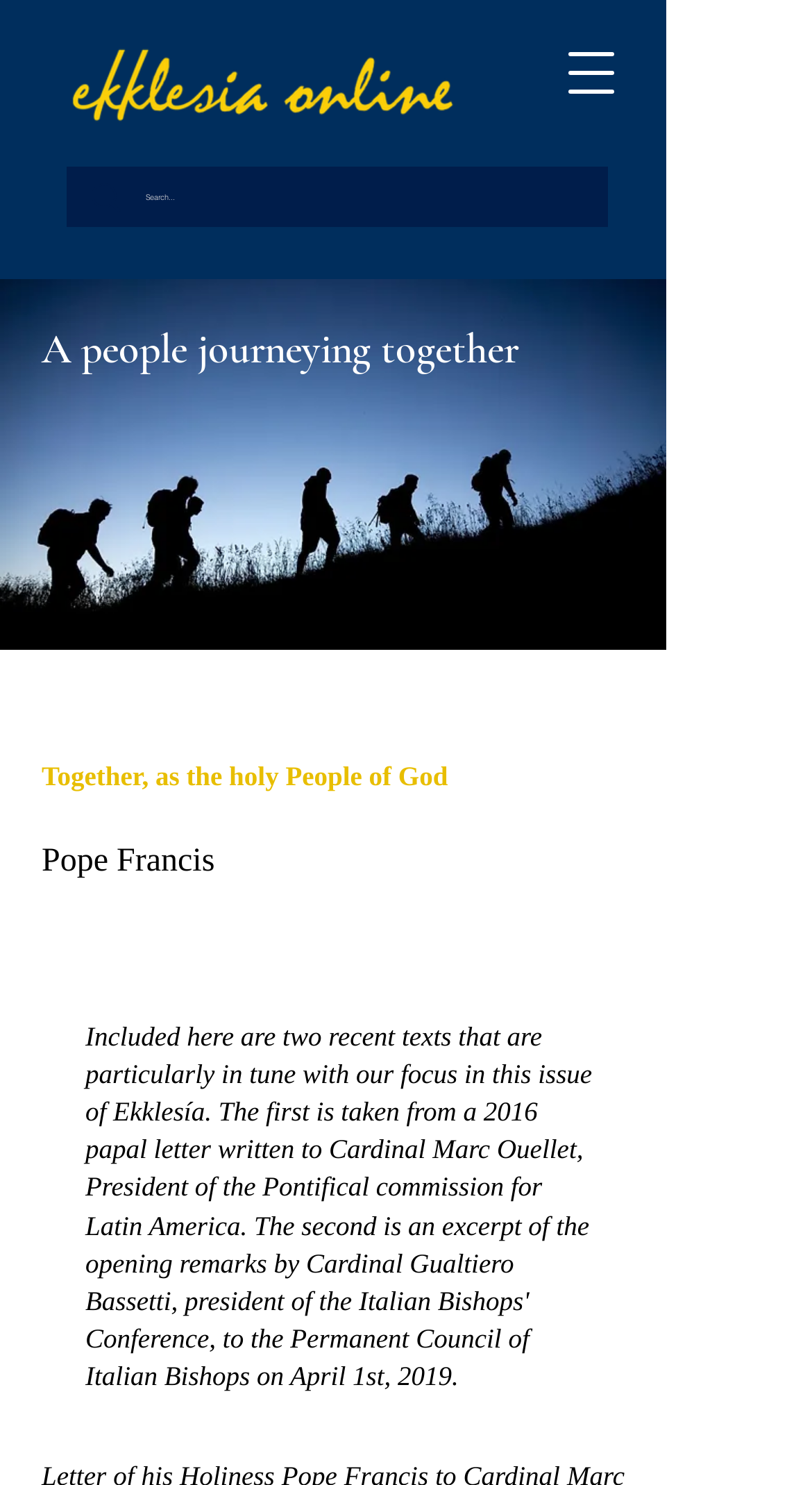Show the bounding box coordinates for the HTML element as described: "aria-label="Search..." name="q" placeholder="Search..."".

[0.179, 0.112, 0.651, 0.153]